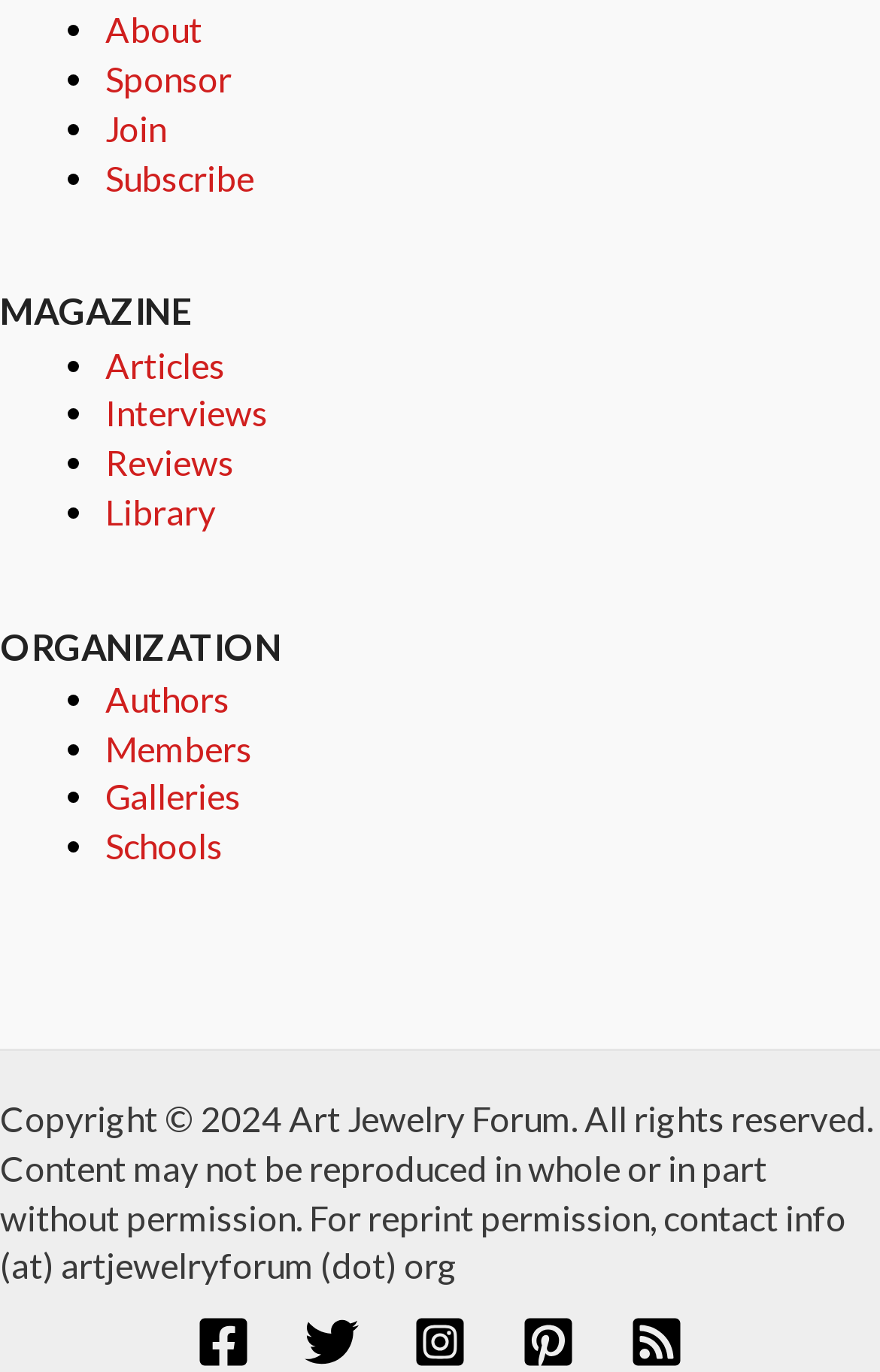Find the bounding box coordinates of the clickable region needed to perform the following instruction: "Read Interviews". The coordinates should be provided as four float numbers between 0 and 1, i.e., [left, top, right, bottom].

[0.119, 0.287, 0.304, 0.316]